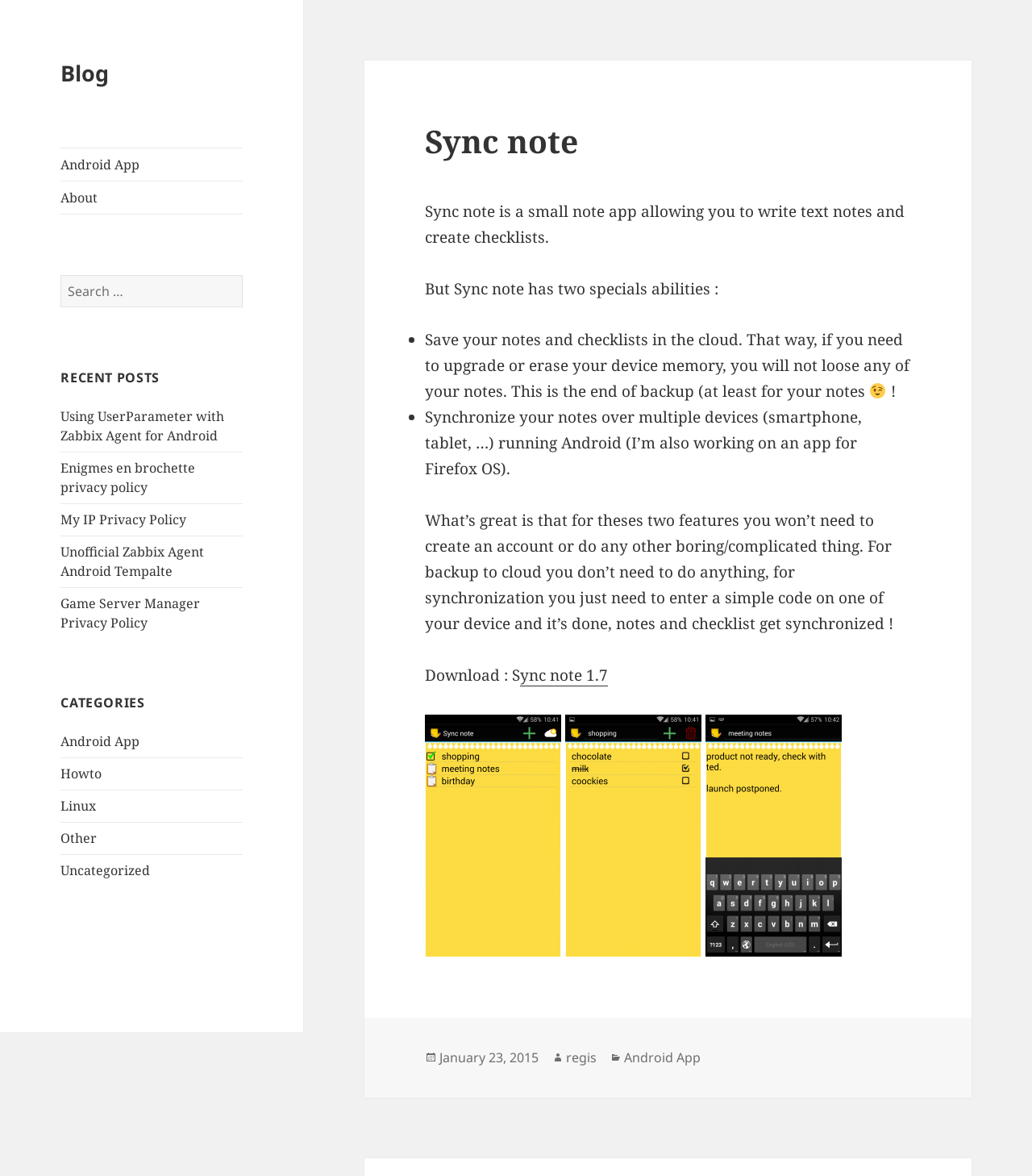Please give a succinct answer to the question in one word or phrase:
How many images are there in the article?

3